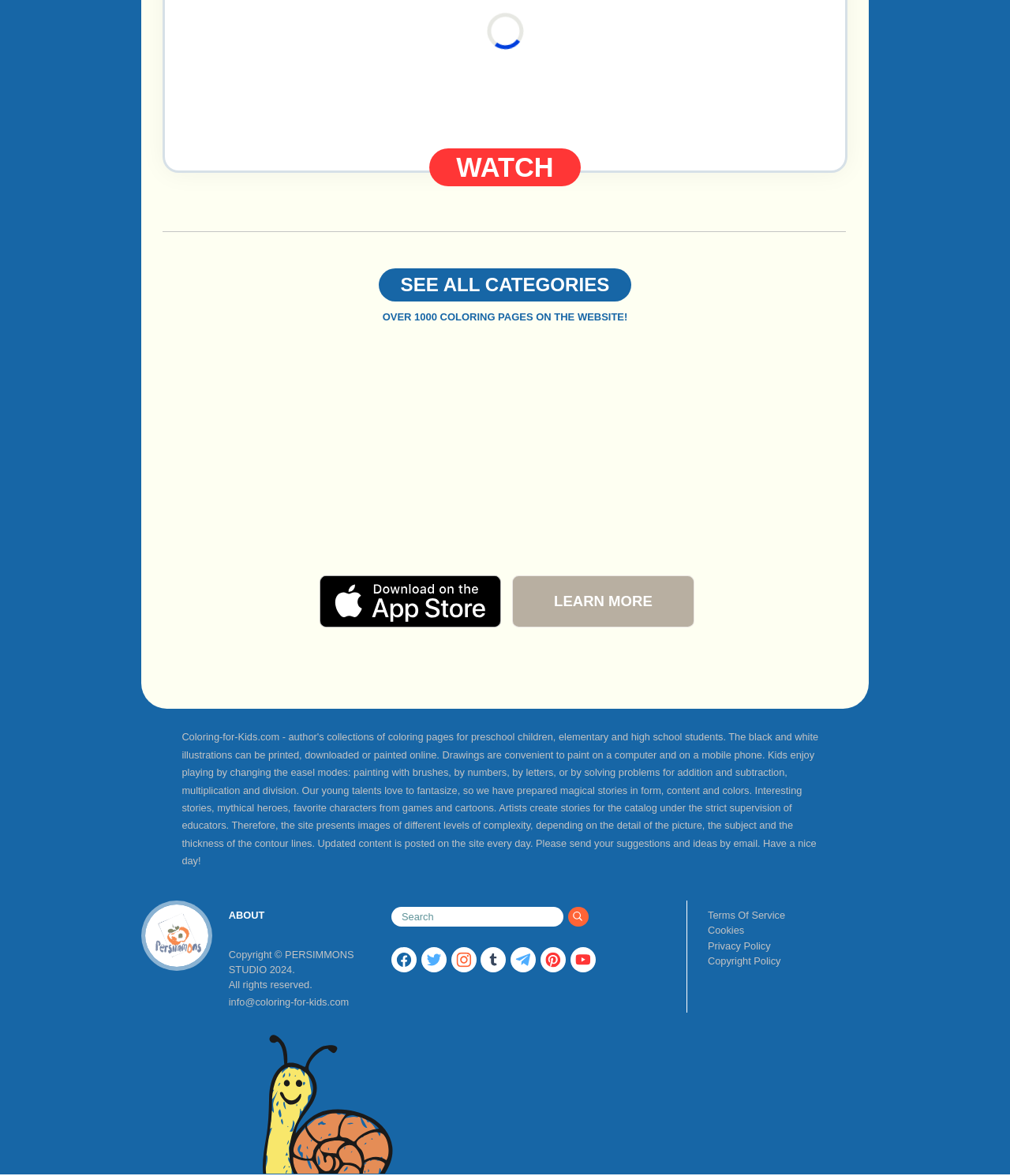Please find and report the bounding box coordinates of the element to click in order to perform the following action: "Download the app". The coordinates should be expressed as four float numbers between 0 and 1, in the format [left, top, right, bottom].

[0.316, 0.489, 0.496, 0.534]